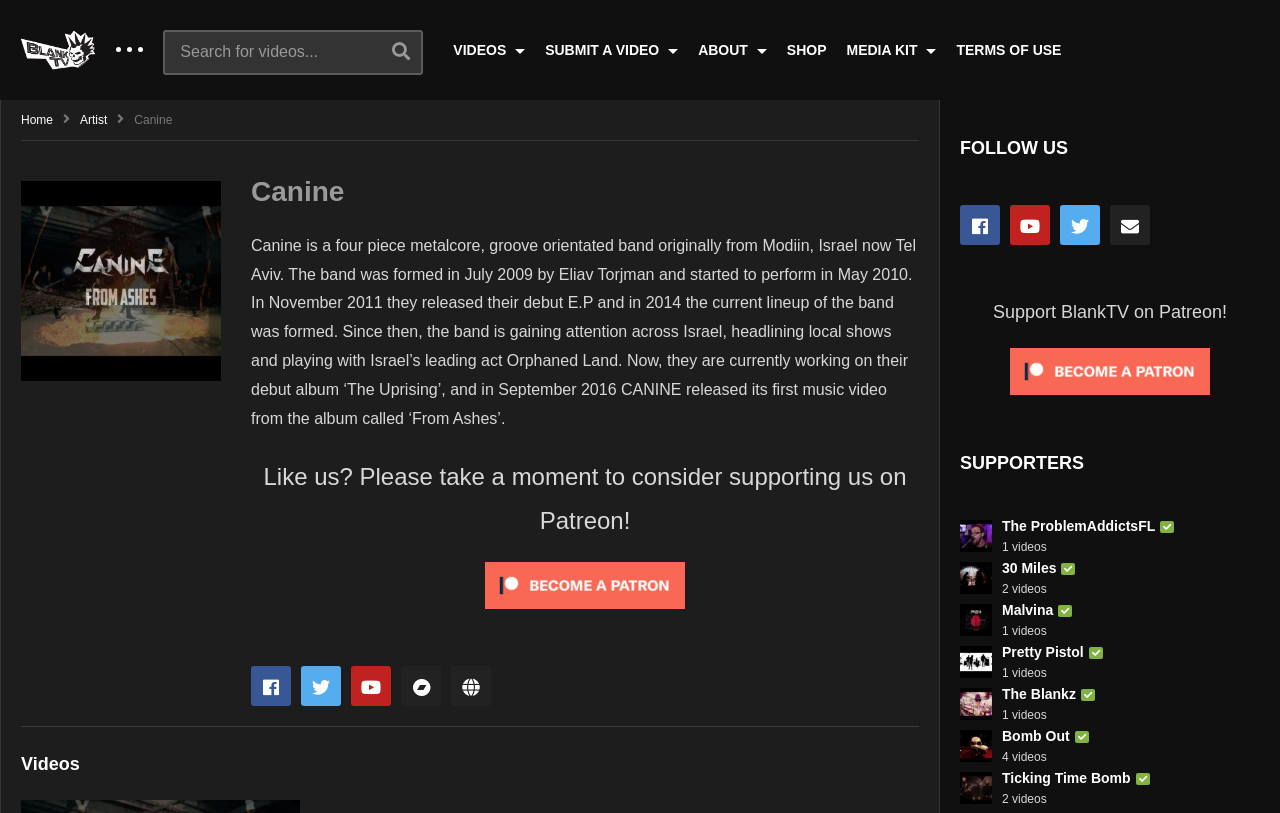What is the name of the band featured on this webpage?
Please answer the question as detailed as possible based on the image.

The webpage has a heading 'Canine' and a description about the band, indicating that the webpage is about the band Canine.